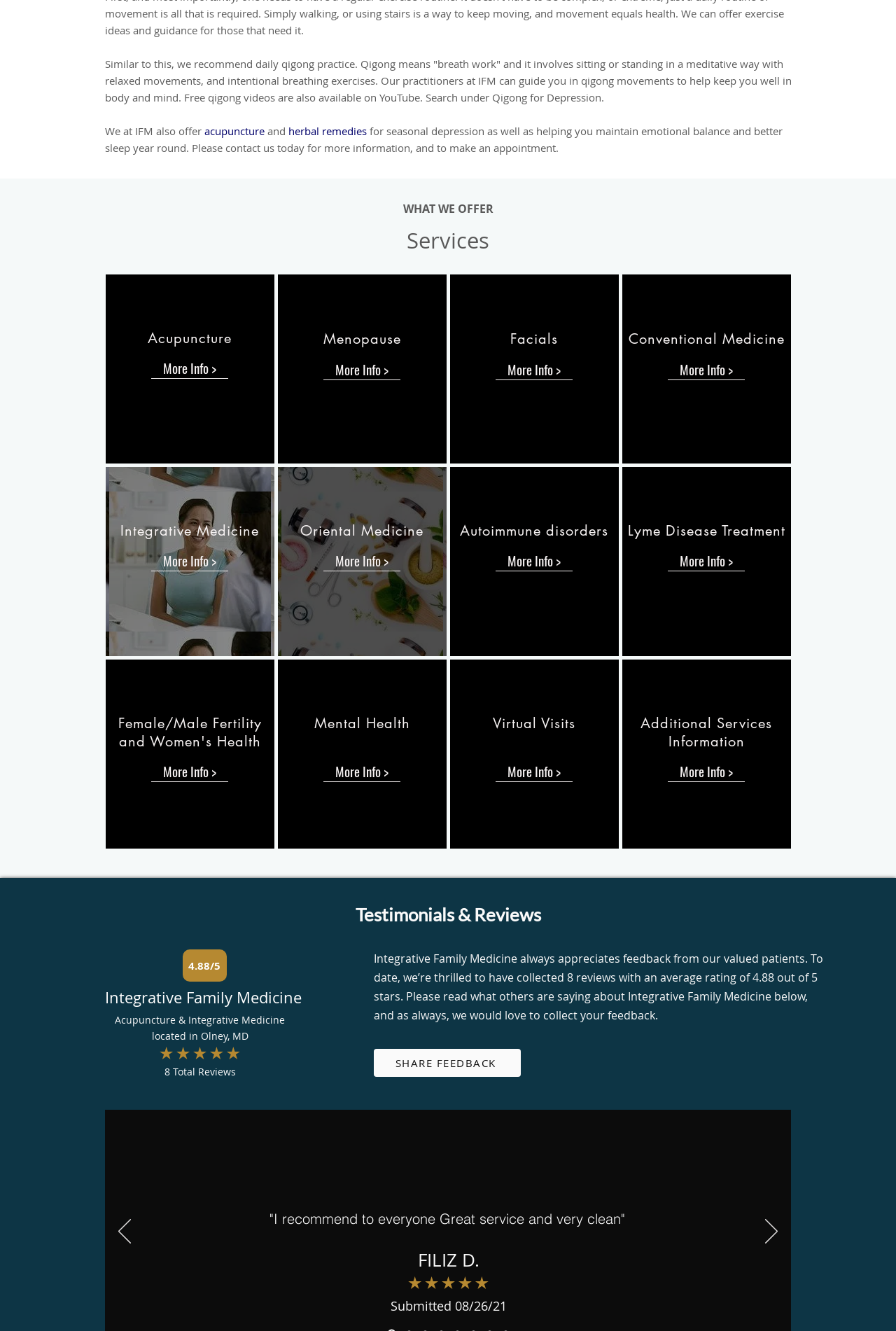What is the location of the practice?
We need a detailed and meticulous answer to the question.

I found the answer by looking at the StaticText element with the text 'Acupuncture & Integrative Medicine located in Olney, MD' located at the bottom of the webpage.